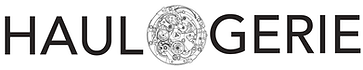Elaborate on the contents of the image in a comprehensive manner.

The image features the stylized logo of "HAULGERIE," which prominently displays the name in bold, black lettering. The name is adorned with an intricate circular design, adding a sophisticated touch to the overall aesthetic. This logo represents the brand within the context of the "Watches Of The Week" feature, showcasing a blend of elegance and modern design that speaks to watch enthusiasts and collectors alike. The clean typography combined with the decorative element suggests a focus on craftsmanship and quality, aligning with the luxury watch theme of the presentation.